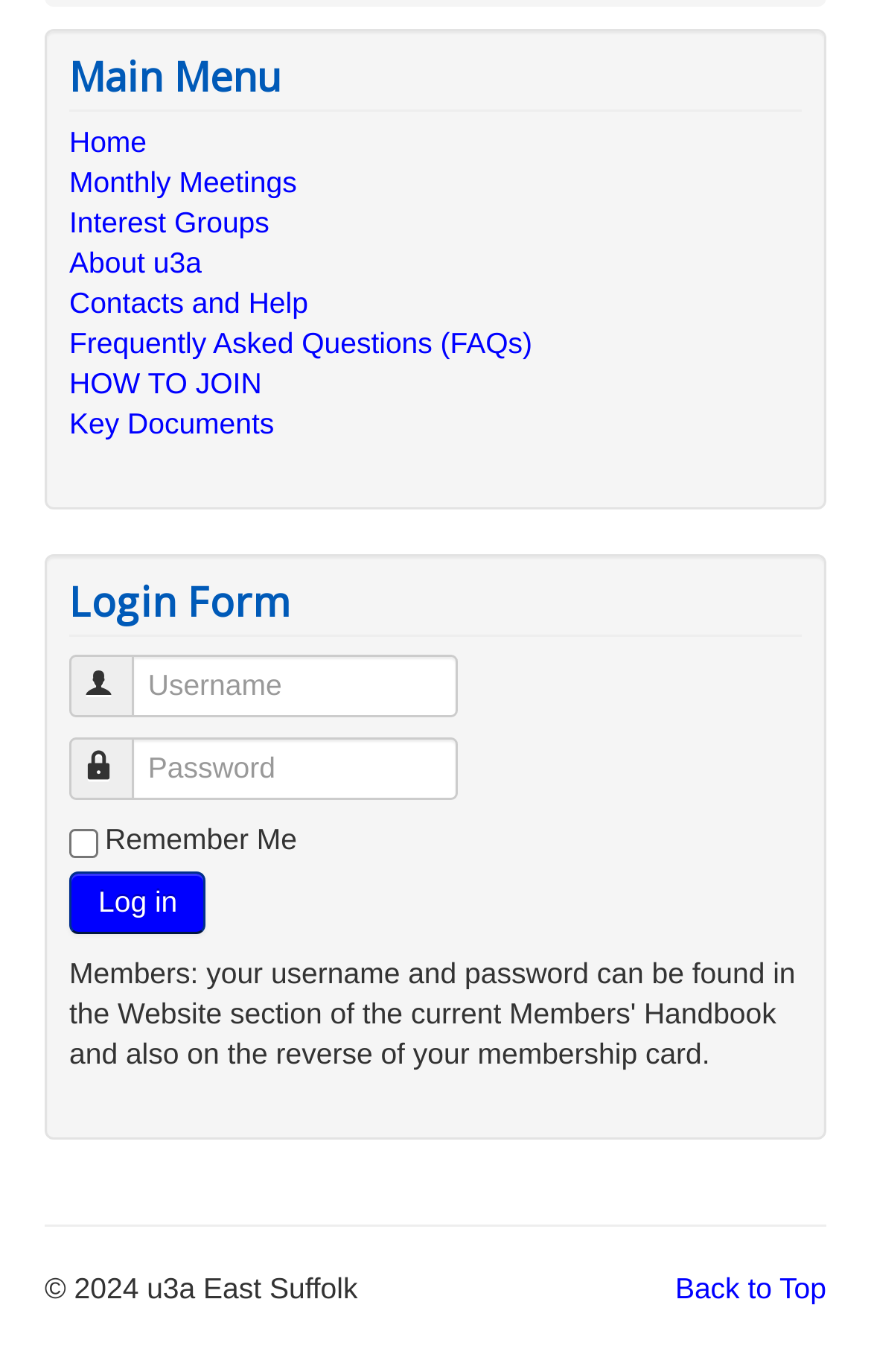Please provide the bounding box coordinates for the element that needs to be clicked to perform the instruction: "view May 2023". The coordinates must consist of four float numbers between 0 and 1, formatted as [left, top, right, bottom].

None